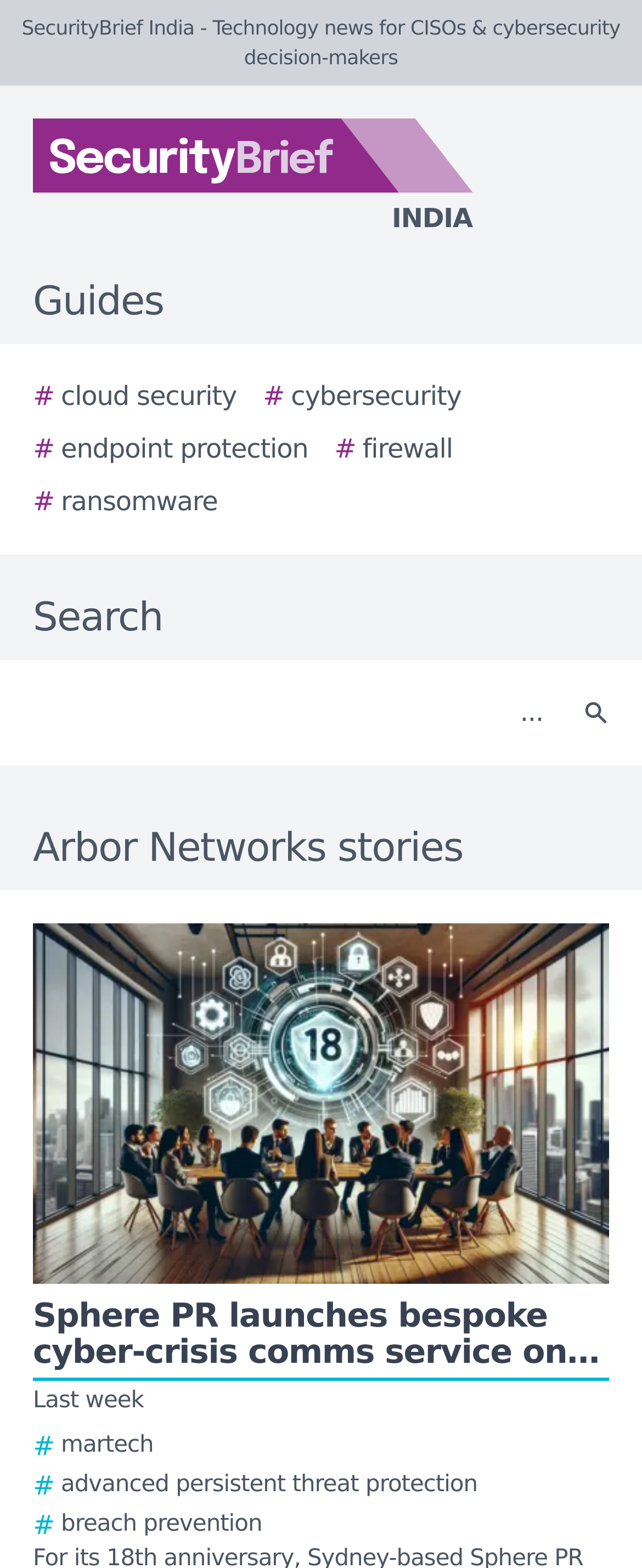How many images are present on the webpage?
Kindly answer the question with as much detail as you can.

There are three images present on the webpage: the SecurityBrief India logo, the story image, and the image inside the search button.